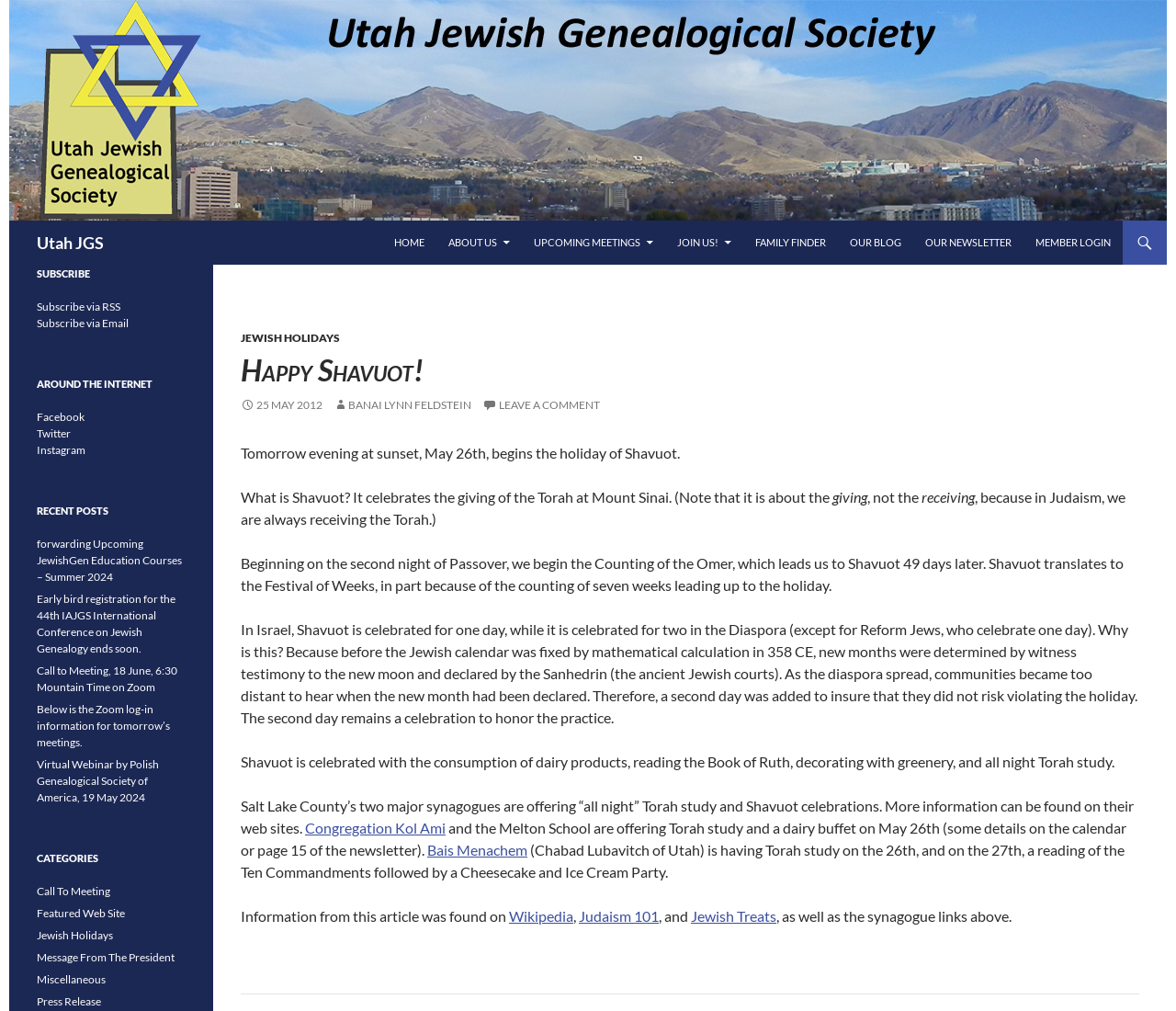Determine the bounding box coordinates for the HTML element described here: "Home".

[0.326, 0.218, 0.37, 0.262]